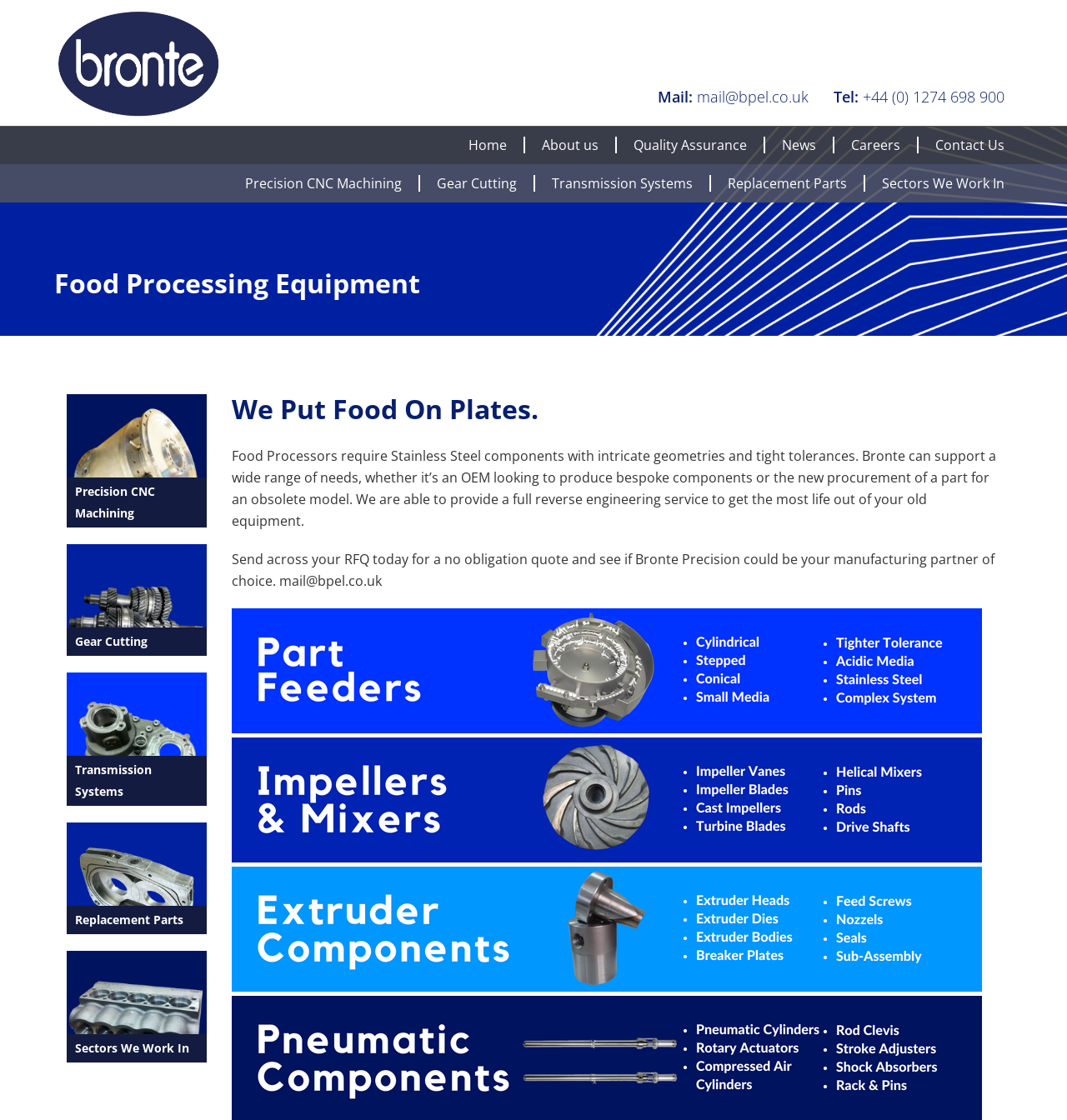Please identify the bounding box coordinates of the clickable element to fulfill the following instruction: "Click the 'Home' link". The coordinates should be four float numbers between 0 and 1, i.e., [left, top, right, bottom].

[0.439, 0.122, 0.475, 0.137]